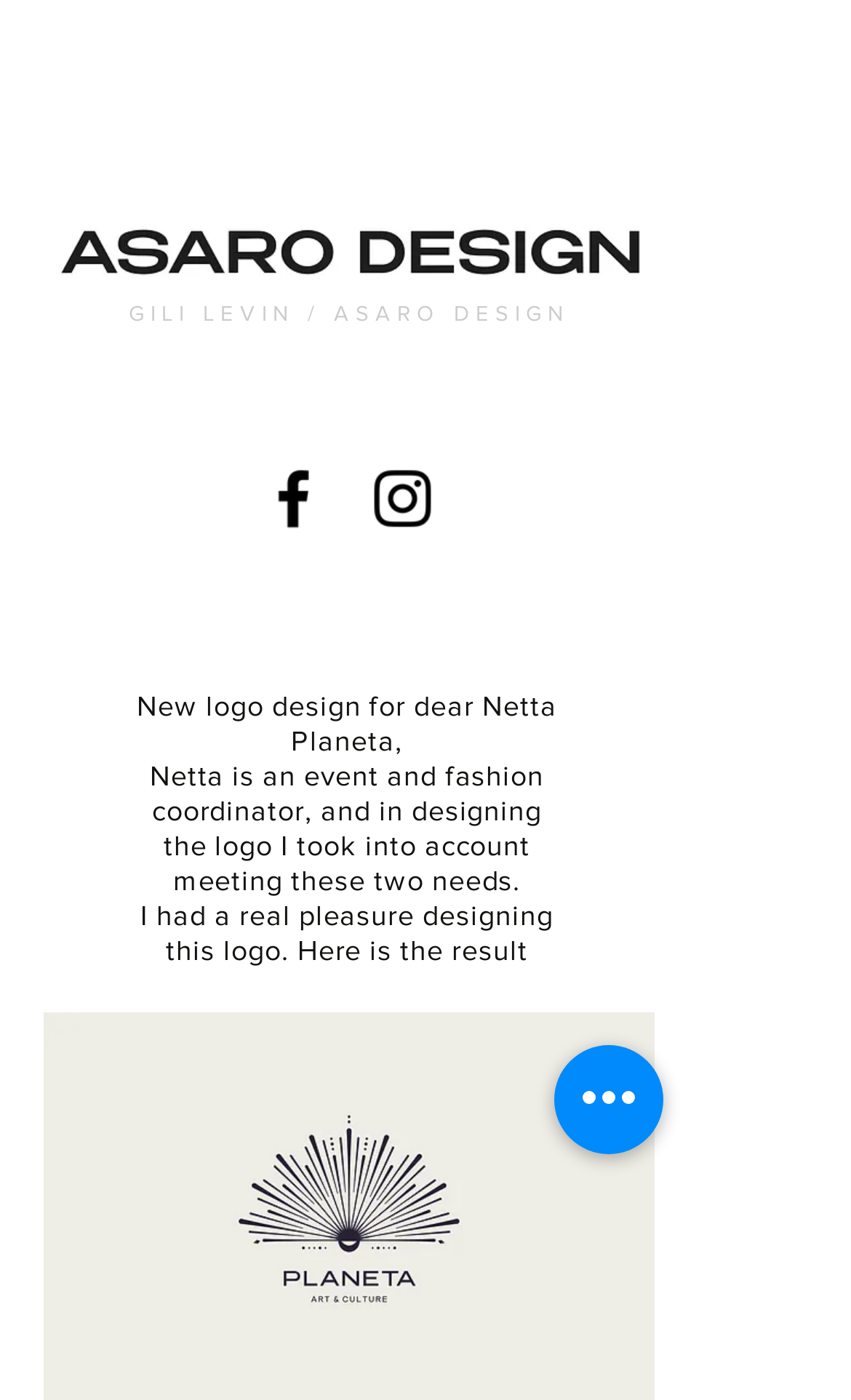Please give a short response to the question using one word or a phrase:
How many social media links are there?

2